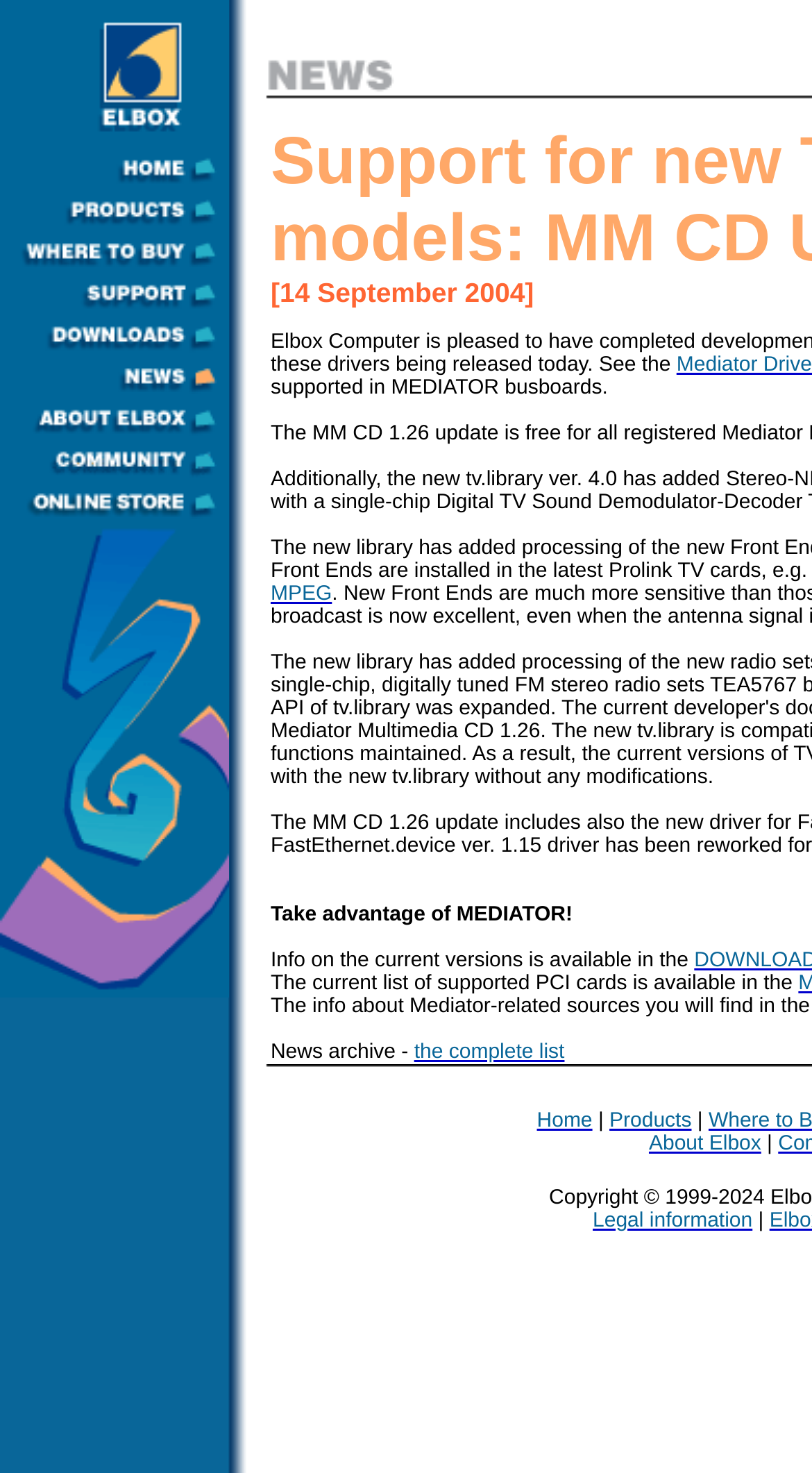Given the content of the image, can you provide a detailed answer to the question?
What is the purpose of the MEDIATOR?

The purpose of the MEDIATOR is not explicitly stated on the webpage, but it appears to be a product or service offered by Elbox, and the webpage is encouraging users to take advantage of it. Further information about the MEDIATOR can be found in the NEWS section of the website.